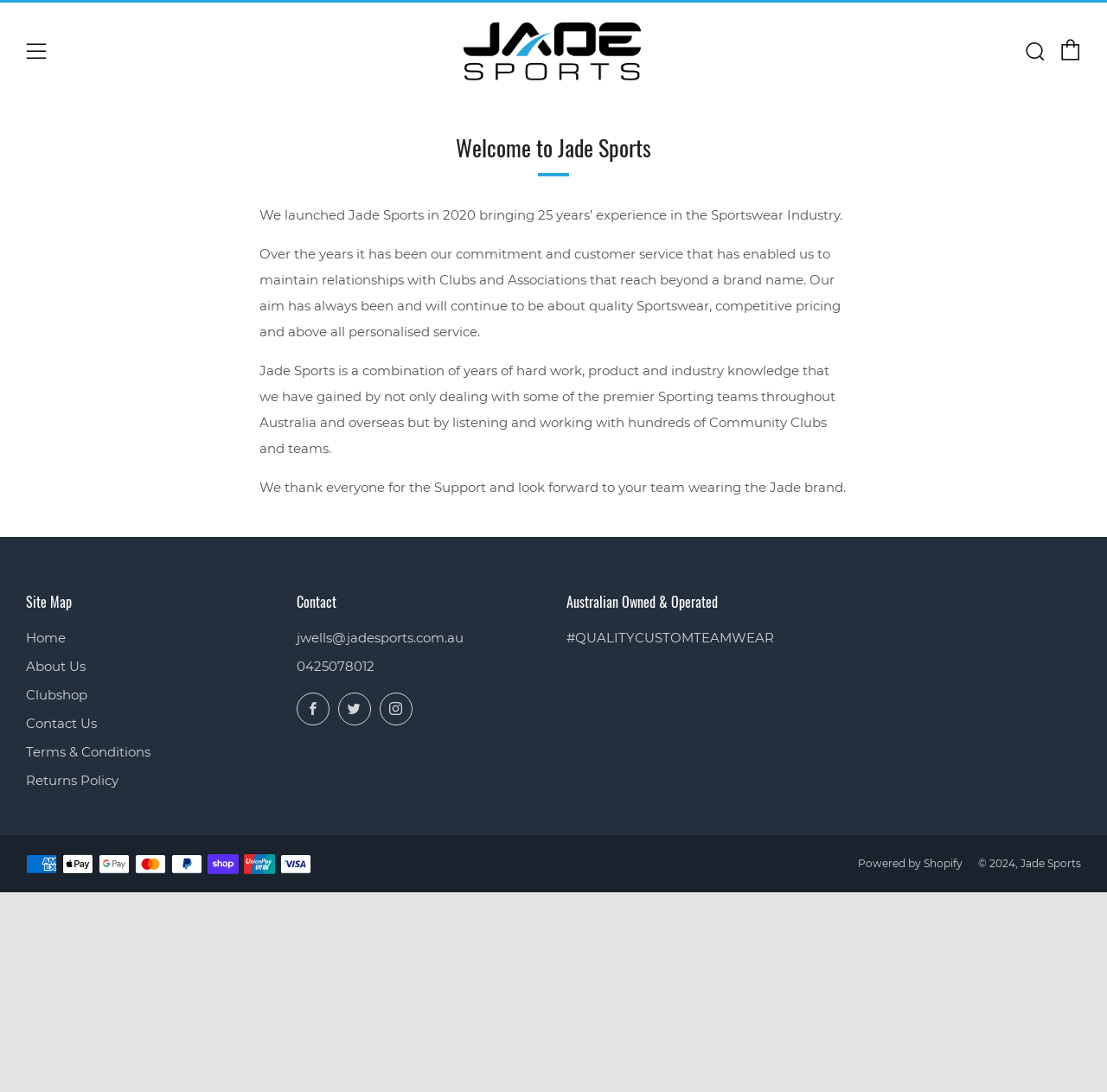Please specify the bounding box coordinates of the clickable region to carry out the following instruction: "Go to the About Us page". The coordinates should be four float numbers between 0 and 1, in the format [left, top, right, bottom].

[0.023, 0.603, 0.077, 0.618]